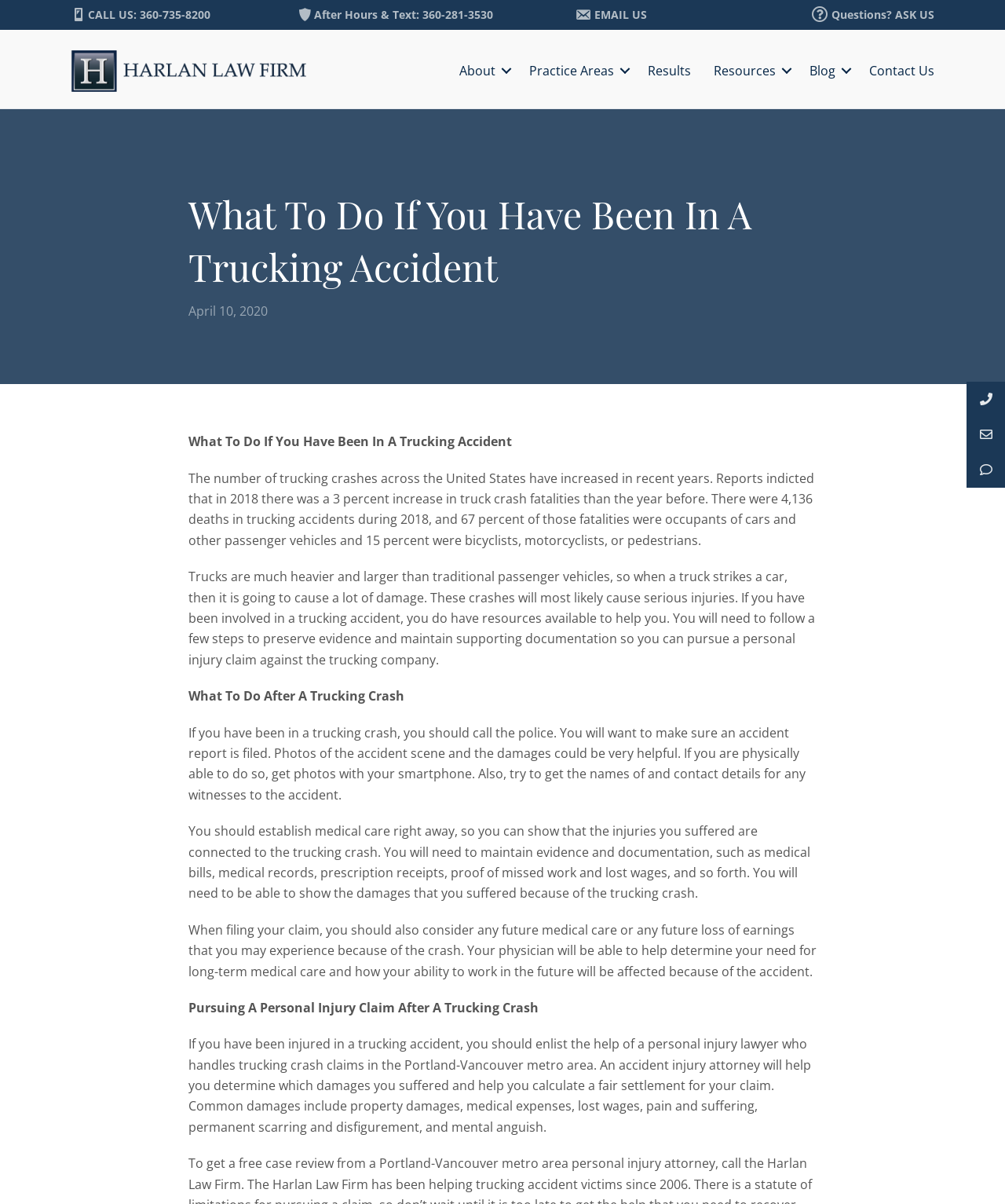What is the phone number to call for after hours?
Answer the question with a detailed and thorough explanation.

I found the phone number by looking at the 'After Hours & Text:' section, where it says '360-281-3530'.